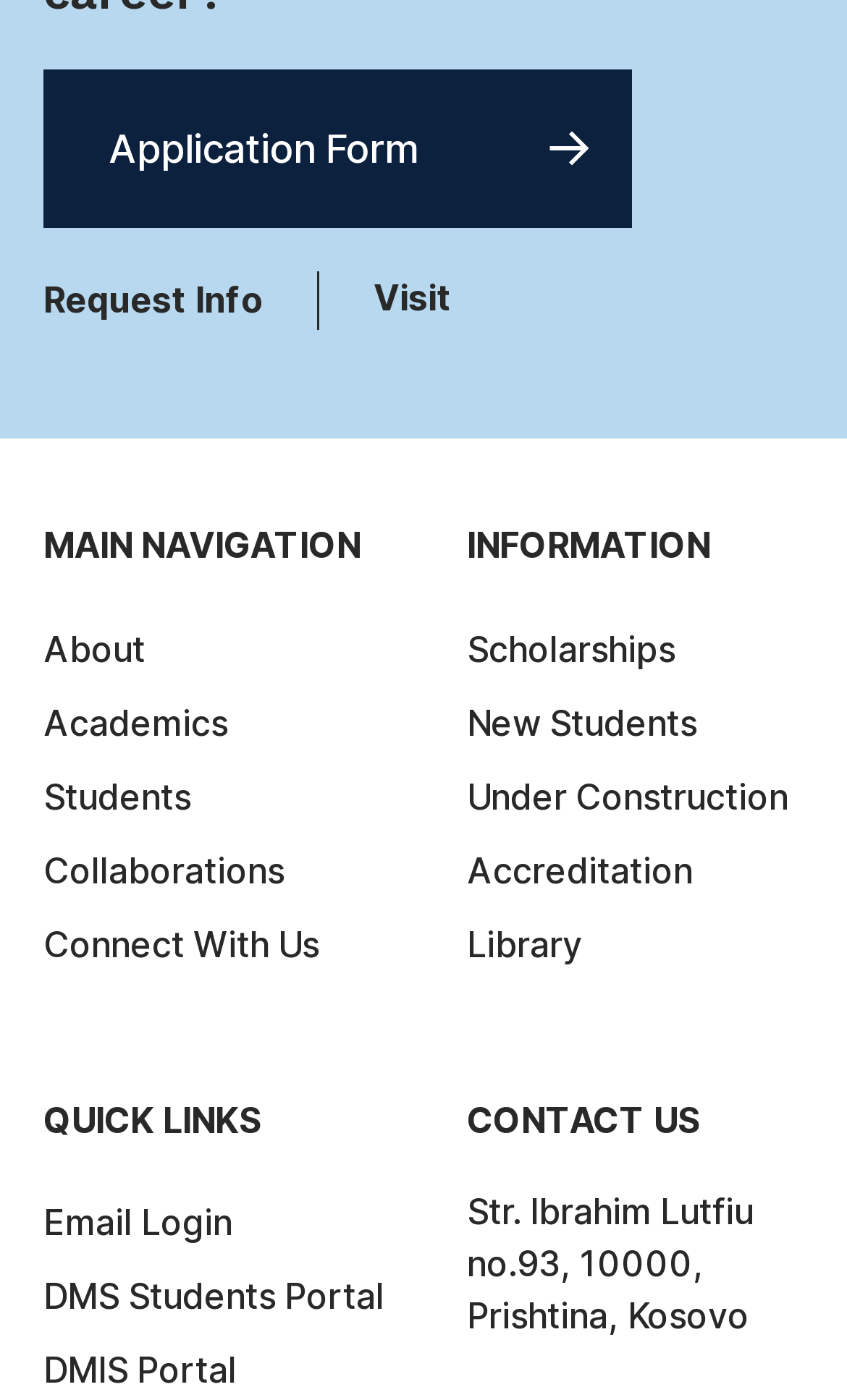How many main navigation links are there? Please answer the question using a single word or phrase based on the image.

5